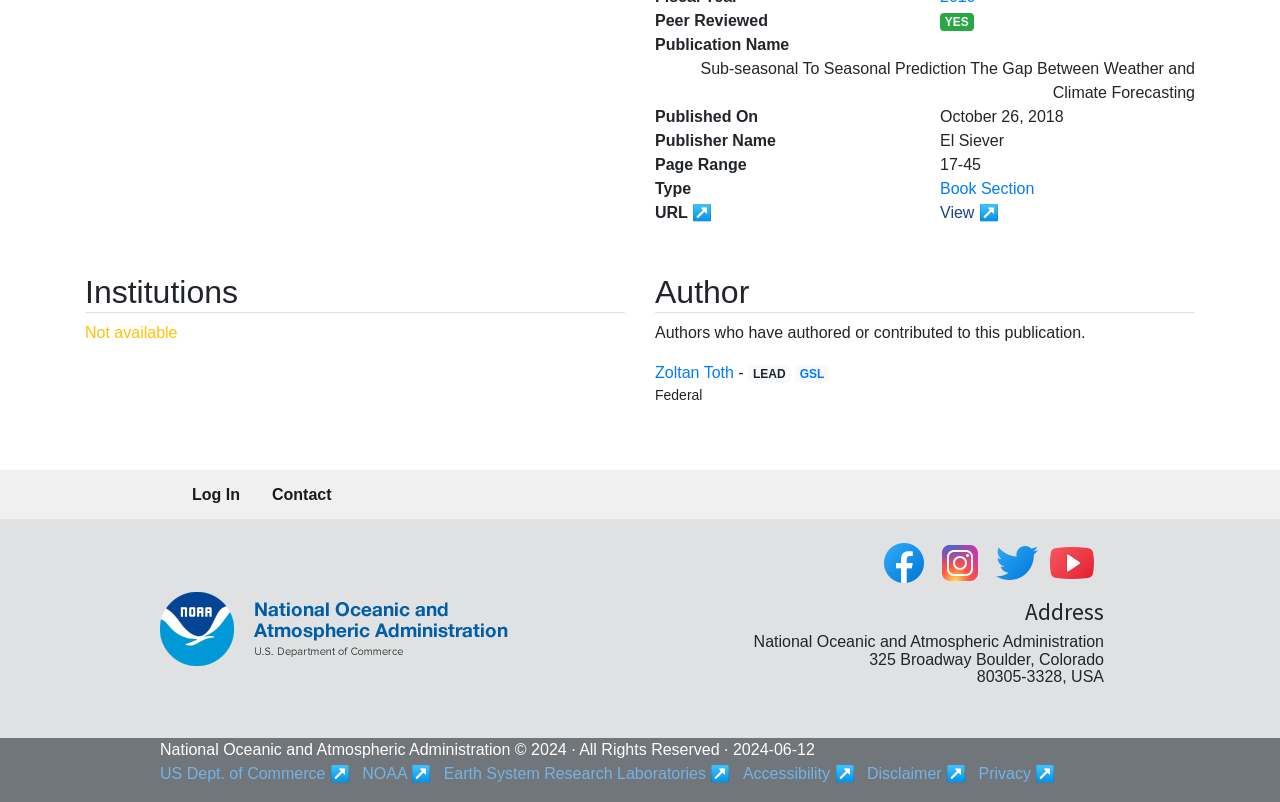Identify the bounding box for the element characterized by the following description: "Privacy".

[0.764, 0.954, 0.805, 0.975]